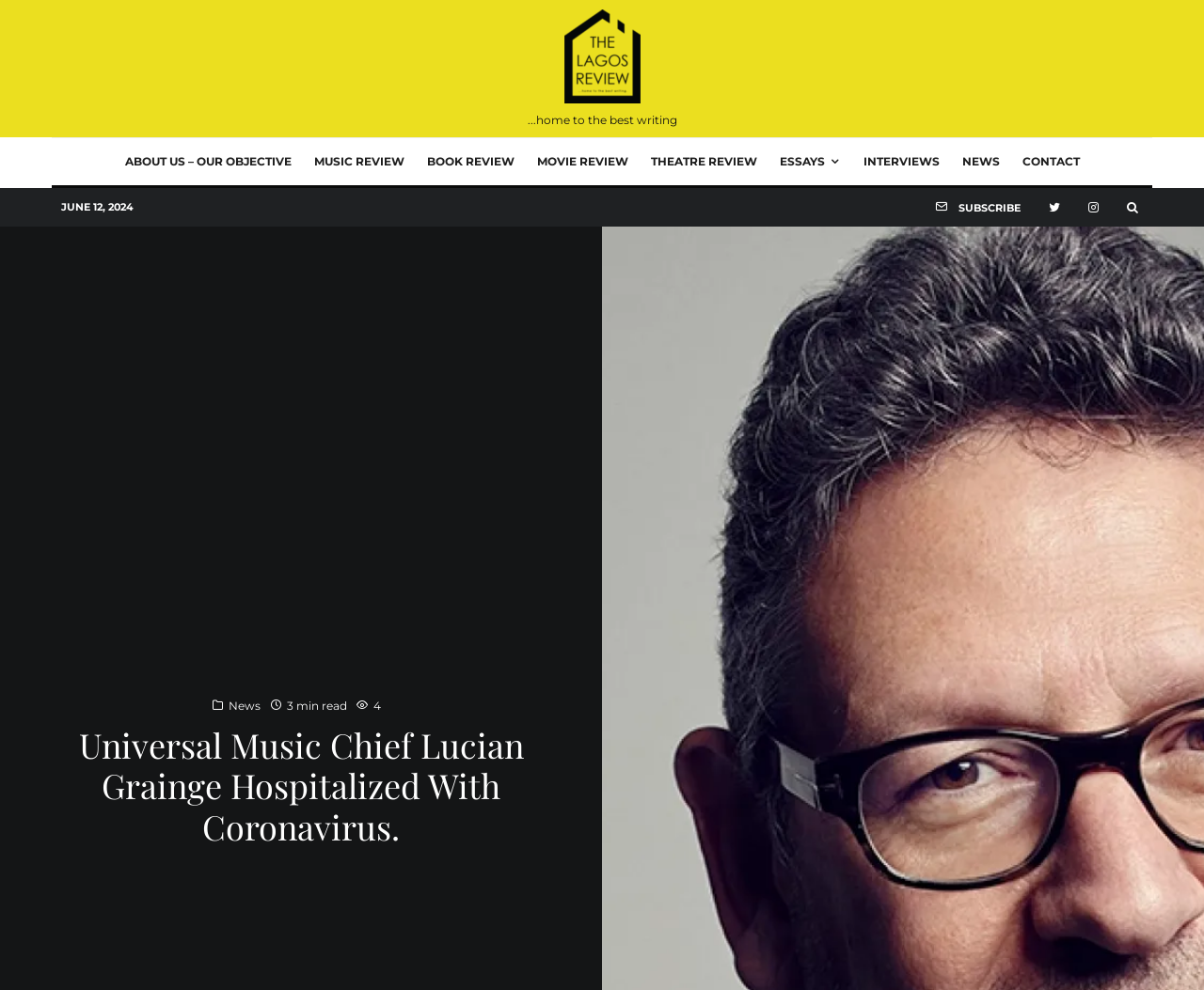Use the details in the image to answer the question thoroughly: 
What is the date of the article?

I found the date of the article by looking at the static text element located at [0.051, 0.202, 0.111, 0.216] which says 'JUNE 12, 2024'.